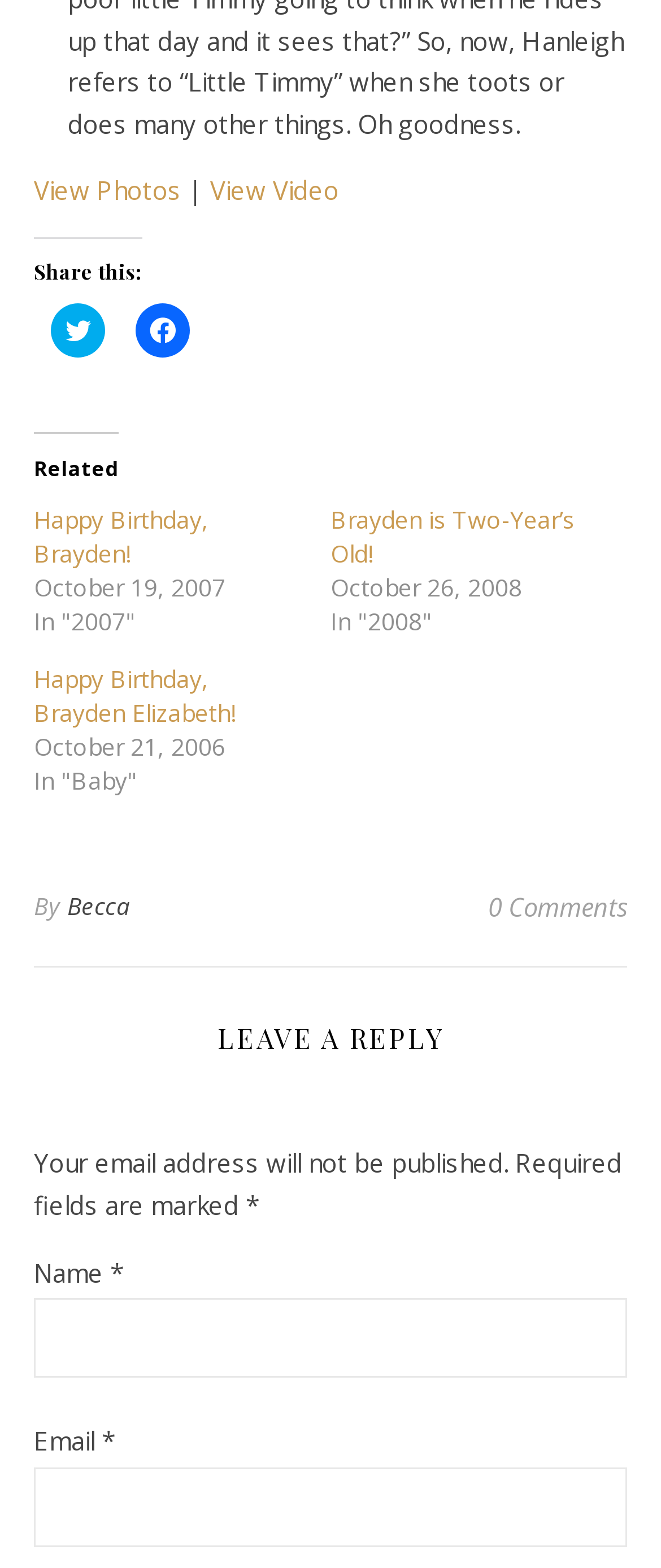Locate the bounding box coordinates of the clickable region to complete the following instruction: "View photos."

[0.051, 0.111, 0.274, 0.132]